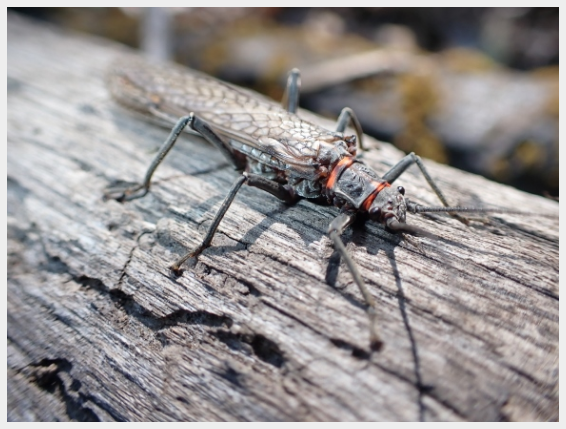Give a one-word or one-phrase response to the question: 
What is the texture of the surface the insect is resting on?

Wooden